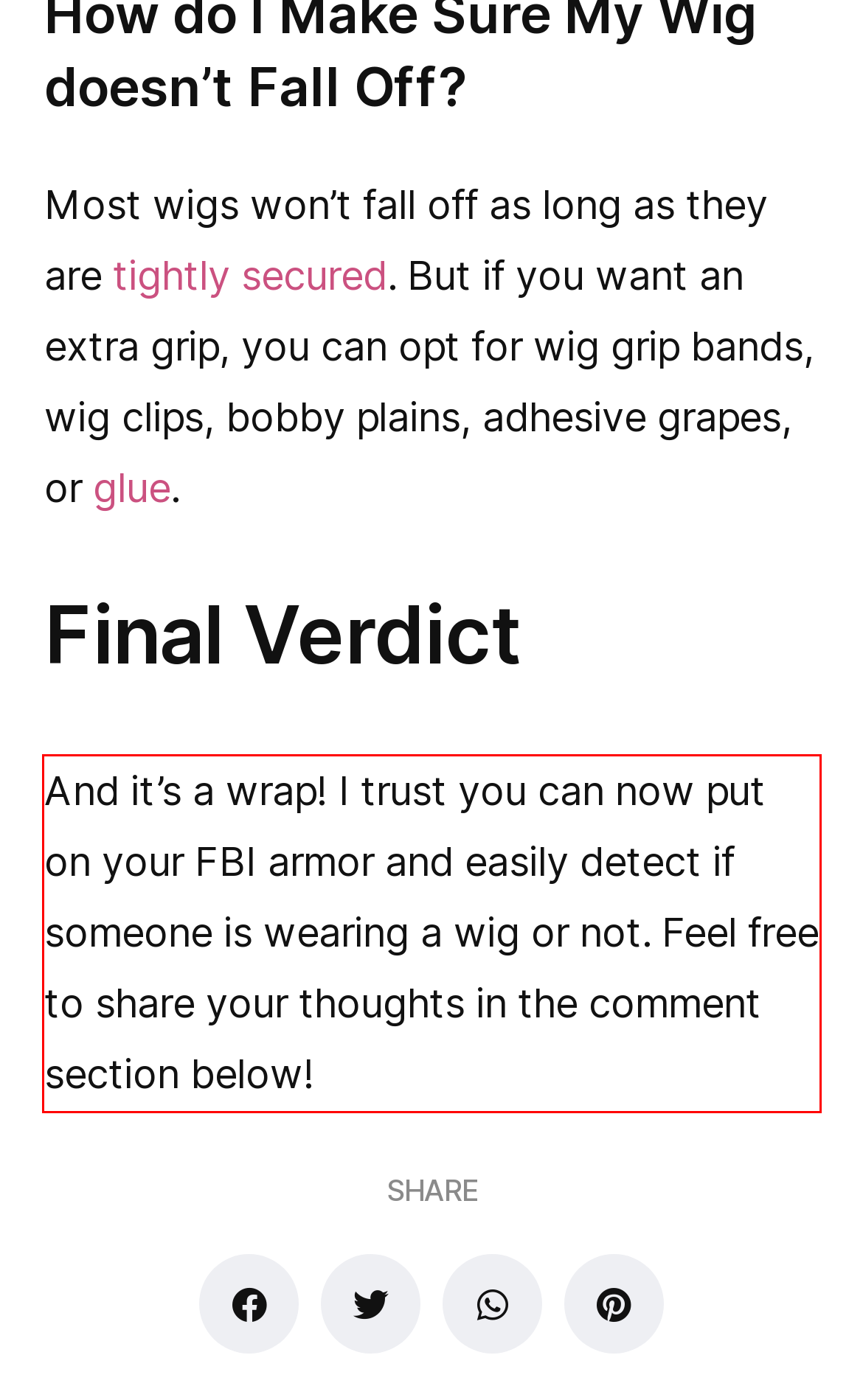Given a webpage screenshot, locate the red bounding box and extract the text content found inside it.

And it’s a wrap! I trust you can now put on your FBI armor and easily detect if someone is wearing a wig or not. Feel free to share your thoughts in the comment section below!